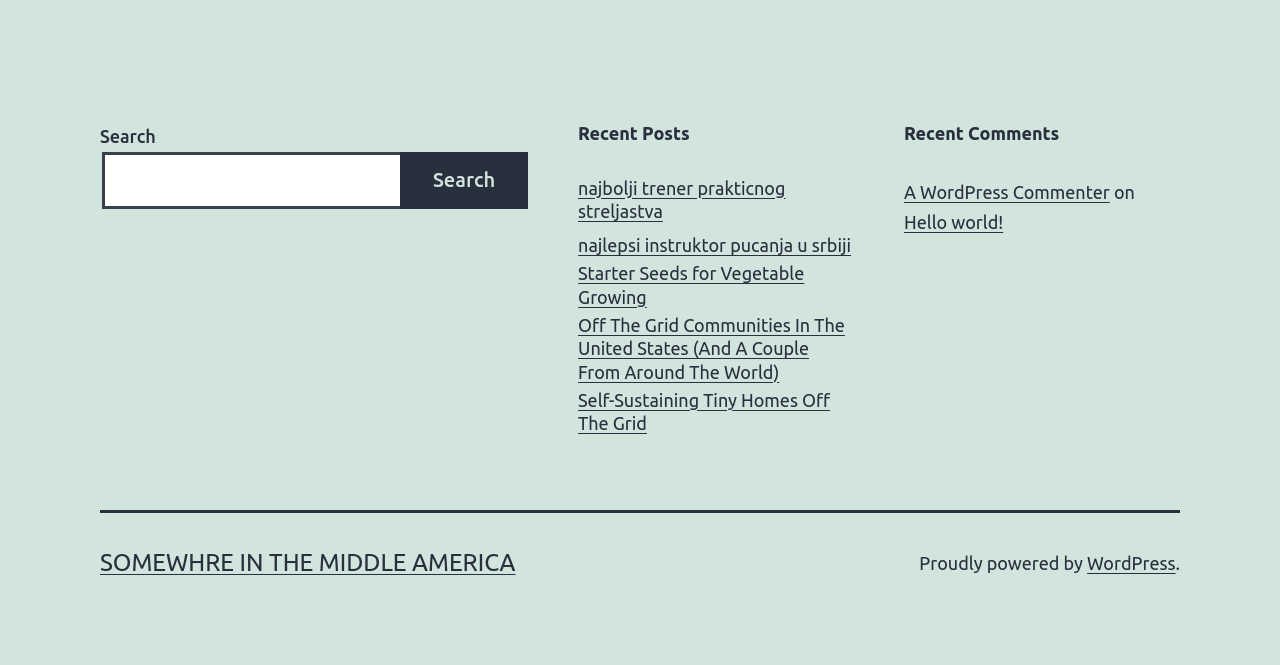Determine the bounding box coordinates for the HTML element described here: "najlepsi instruktor pucanja u srbiji".

[0.452, 0.352, 0.665, 0.387]